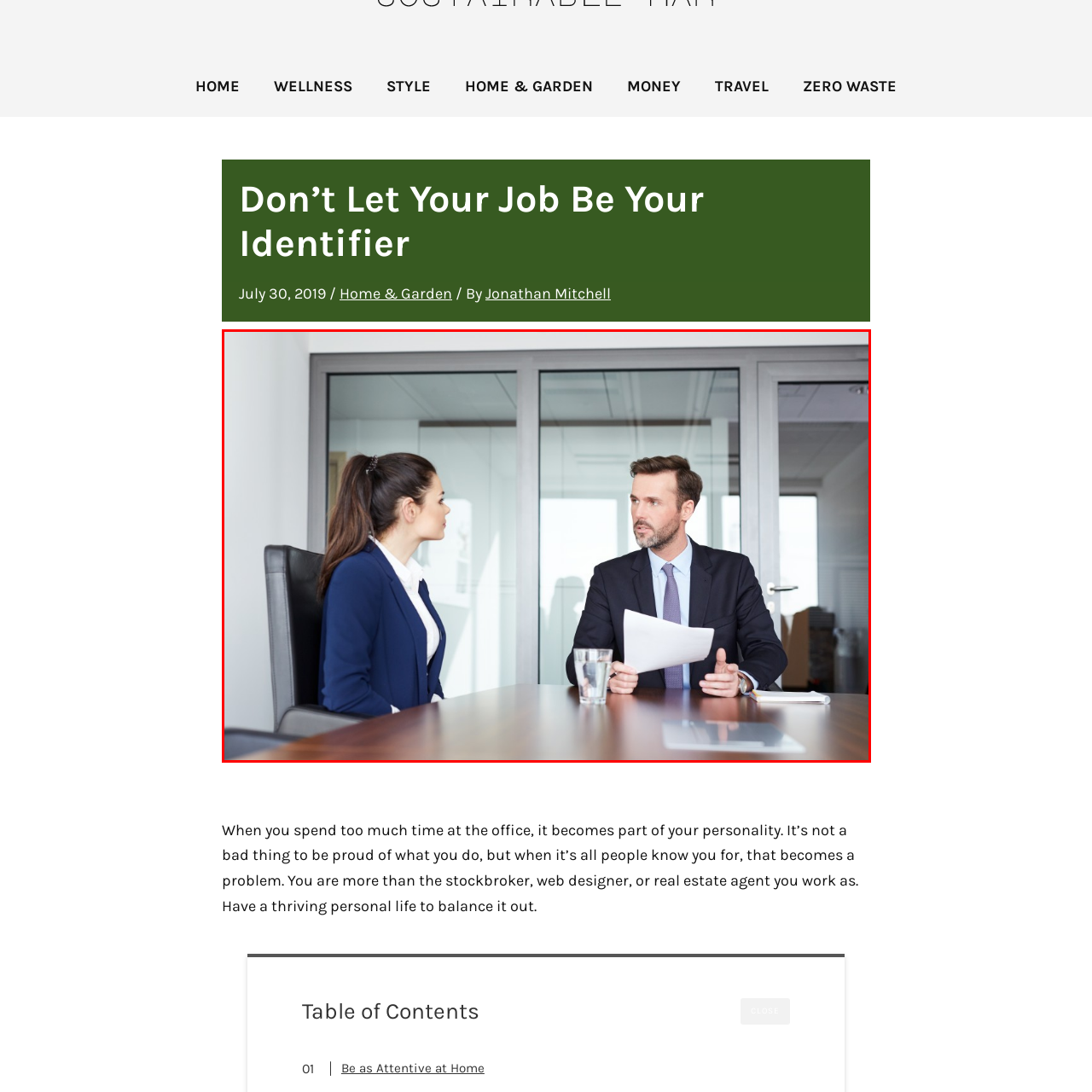What is on the table?
Carefully examine the image highlighted by the red bounding box and provide a detailed answer to the question.

Upon examining the conference room table, it is noticeable that a glass of water is placed on it, indicating a casual yet focused atmosphere conducive to conversation, and suggesting that the meeting is not too formal or rigid.